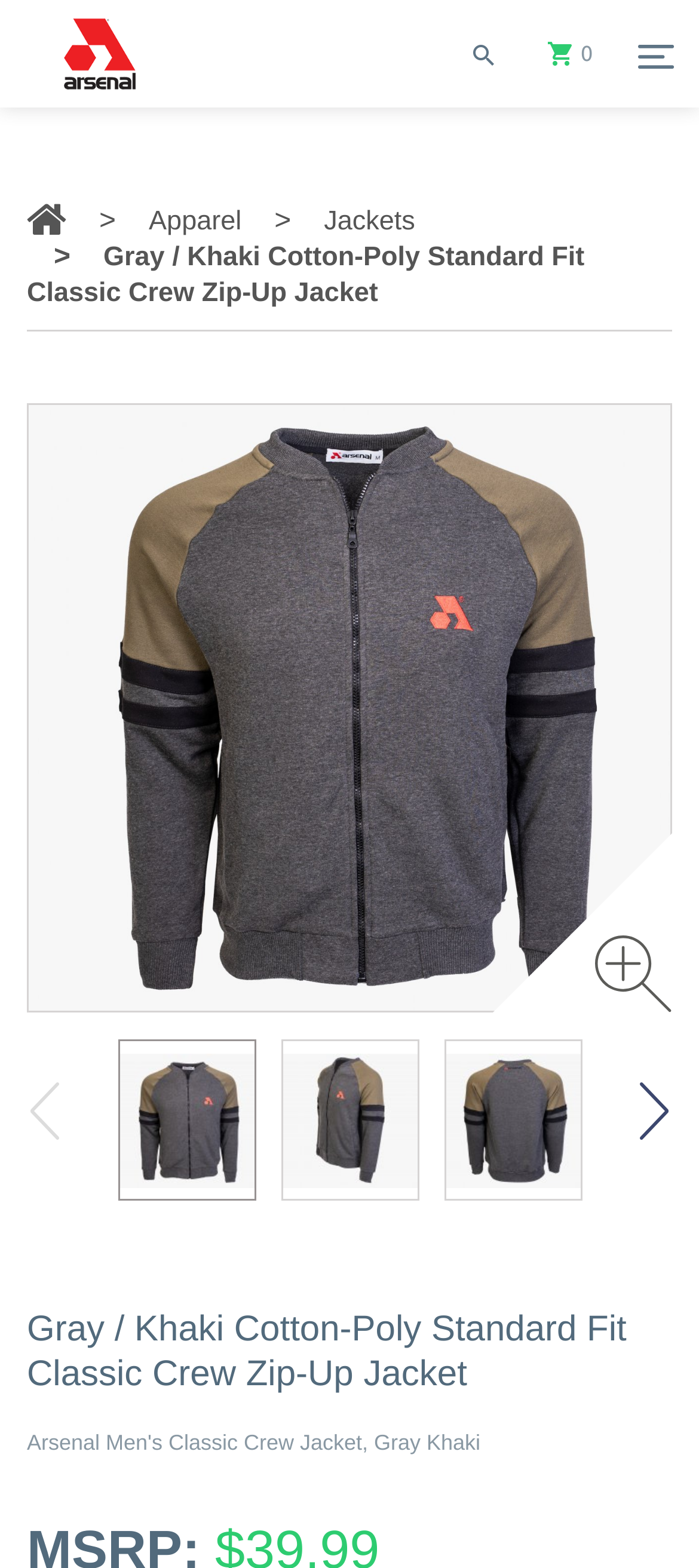Is there a search function on the webpage?
Please respond to the question with a detailed and informative answer.

I looked for a search-related element on the webpage and found a generic element with the text 'Search', indicating that a search function is available.